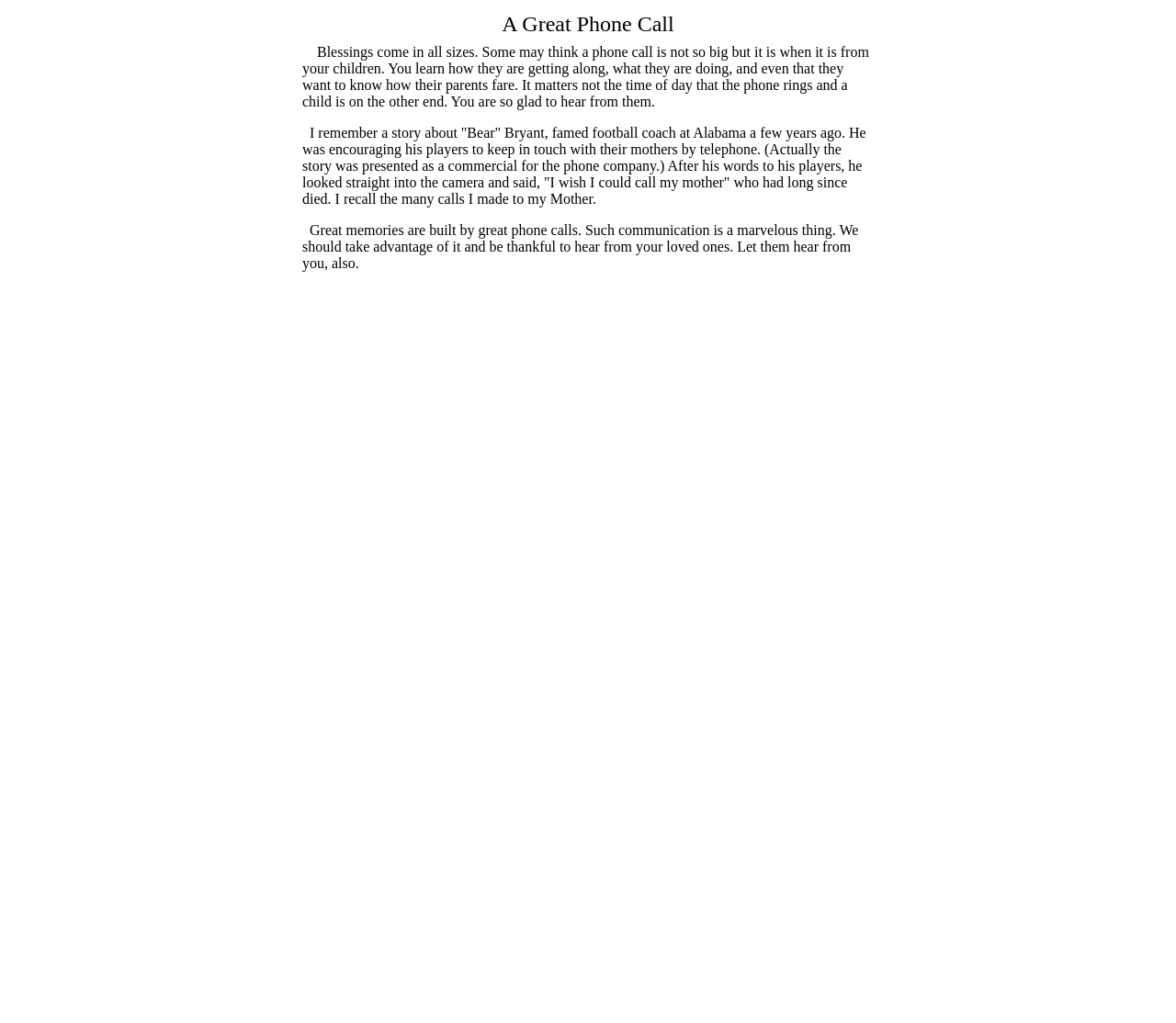Using the information in the image, could you please answer the following question in detail:
What is the purpose of the story about Bear Bryant?

The purpose of the story about Bear Bryant is to emphasize the importance of phone calls, as he encouraged his players to keep in touch with their mothers by telephone, and the author is using this story to highlight the value of communication with loved ones.